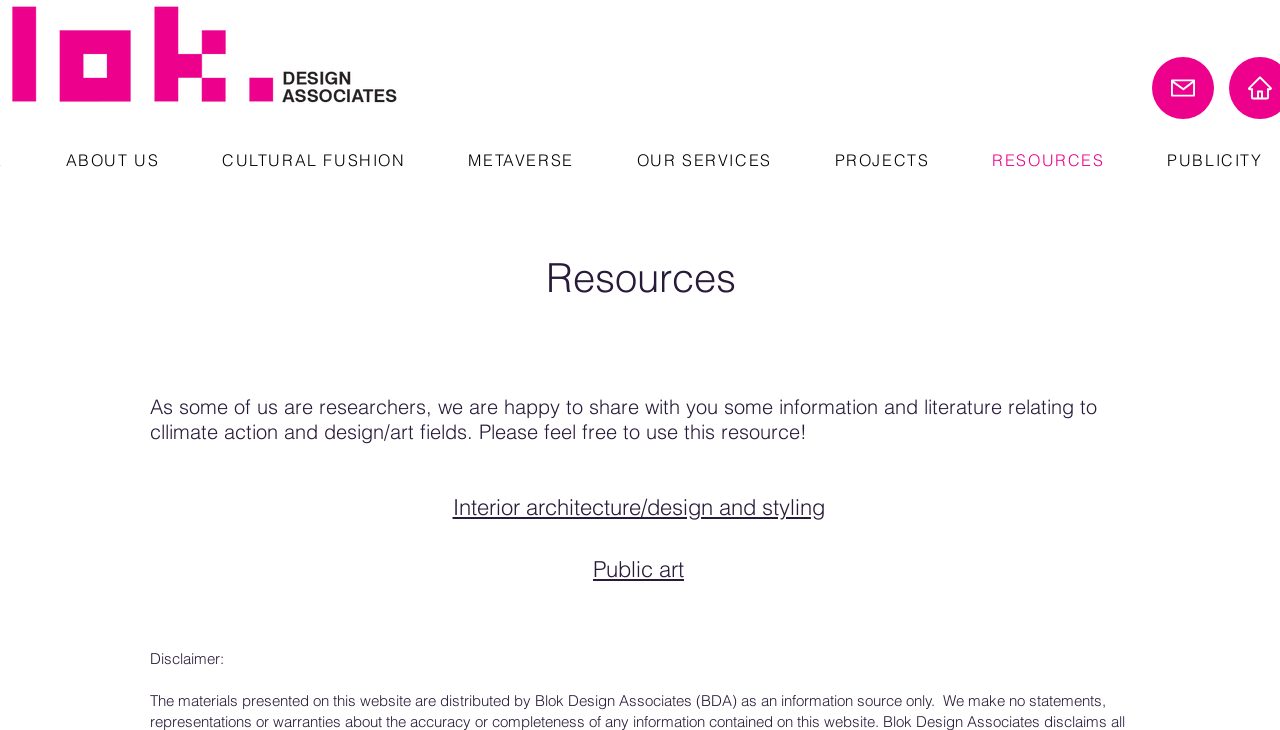Can you look at the image and give a comprehensive answer to the question:
What is the purpose of the resources page?

The purpose of the resources page can be understood from the StaticText 'As some of us are researchers, we are happy to share with you some information and literature relating to climate action and design/art fields. Please feel free to use this resource!' which indicates that the page is meant to share resources with users.